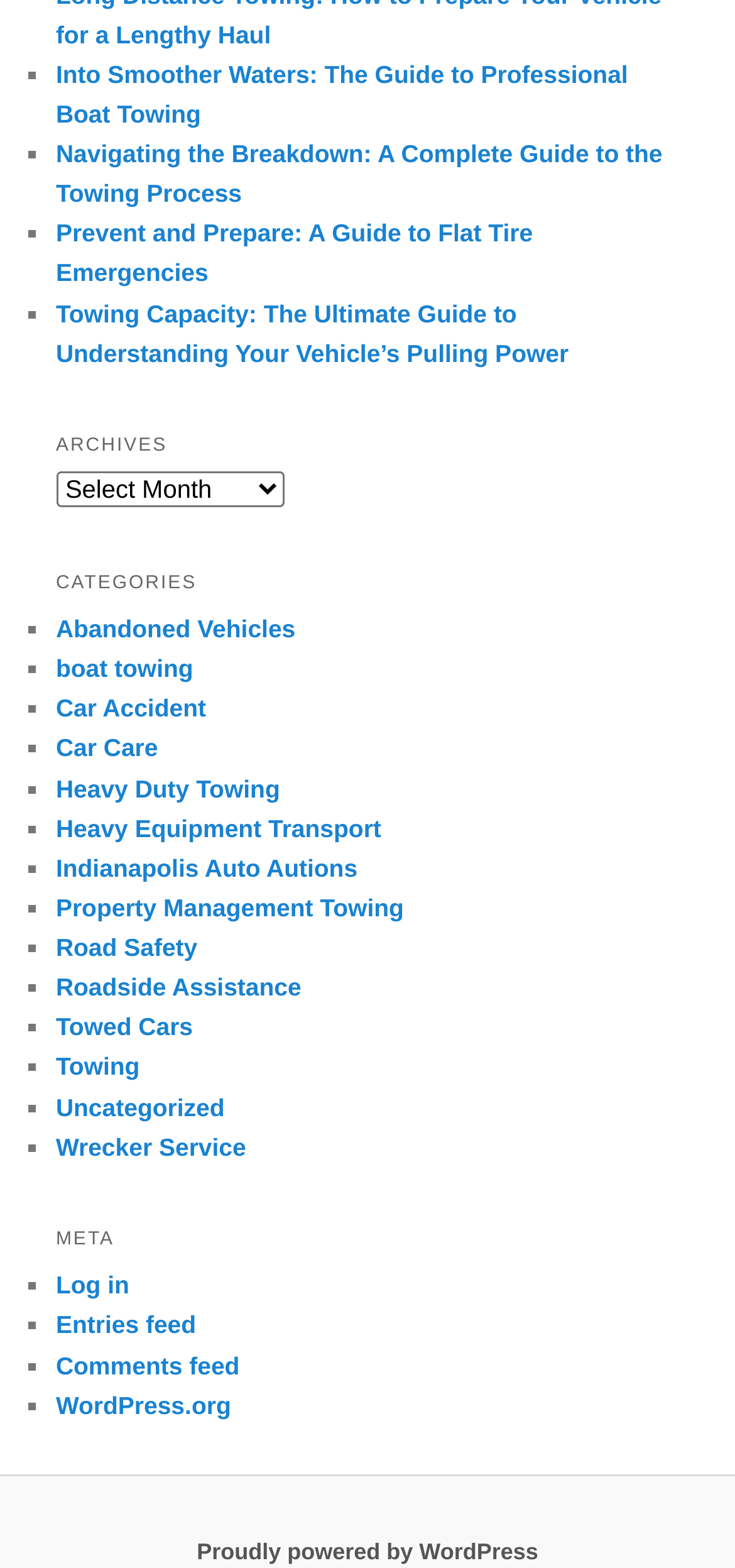Determine the bounding box coordinates of the section I need to click to execute the following instruction: "Select 'Archives' from the combobox". Provide the coordinates as four float numbers between 0 and 1, i.e., [left, top, right, bottom].

[0.076, 0.301, 0.386, 0.324]